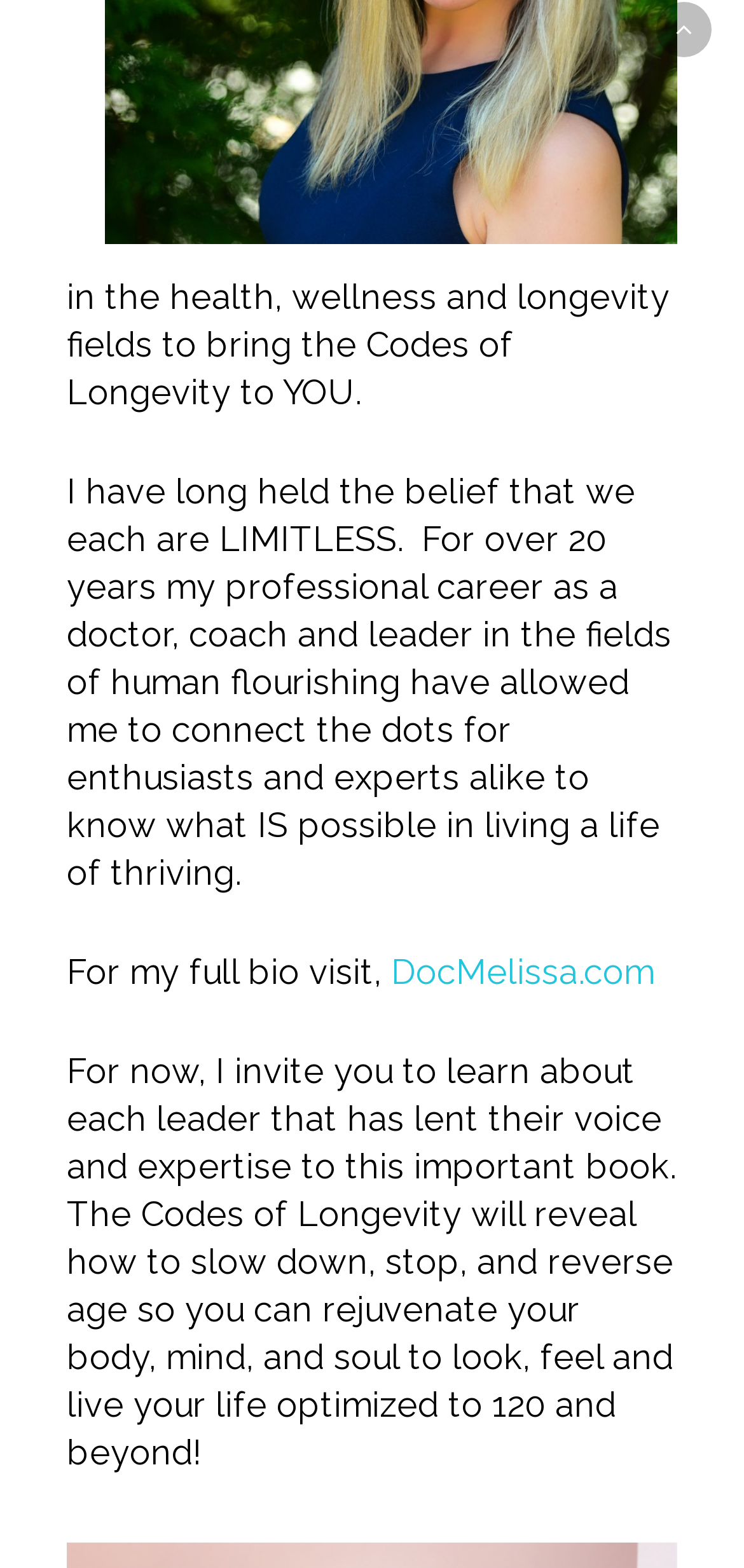Based on the element description "parent_node: EDITORIALS", predict the bounding box coordinates of the UI element.

None